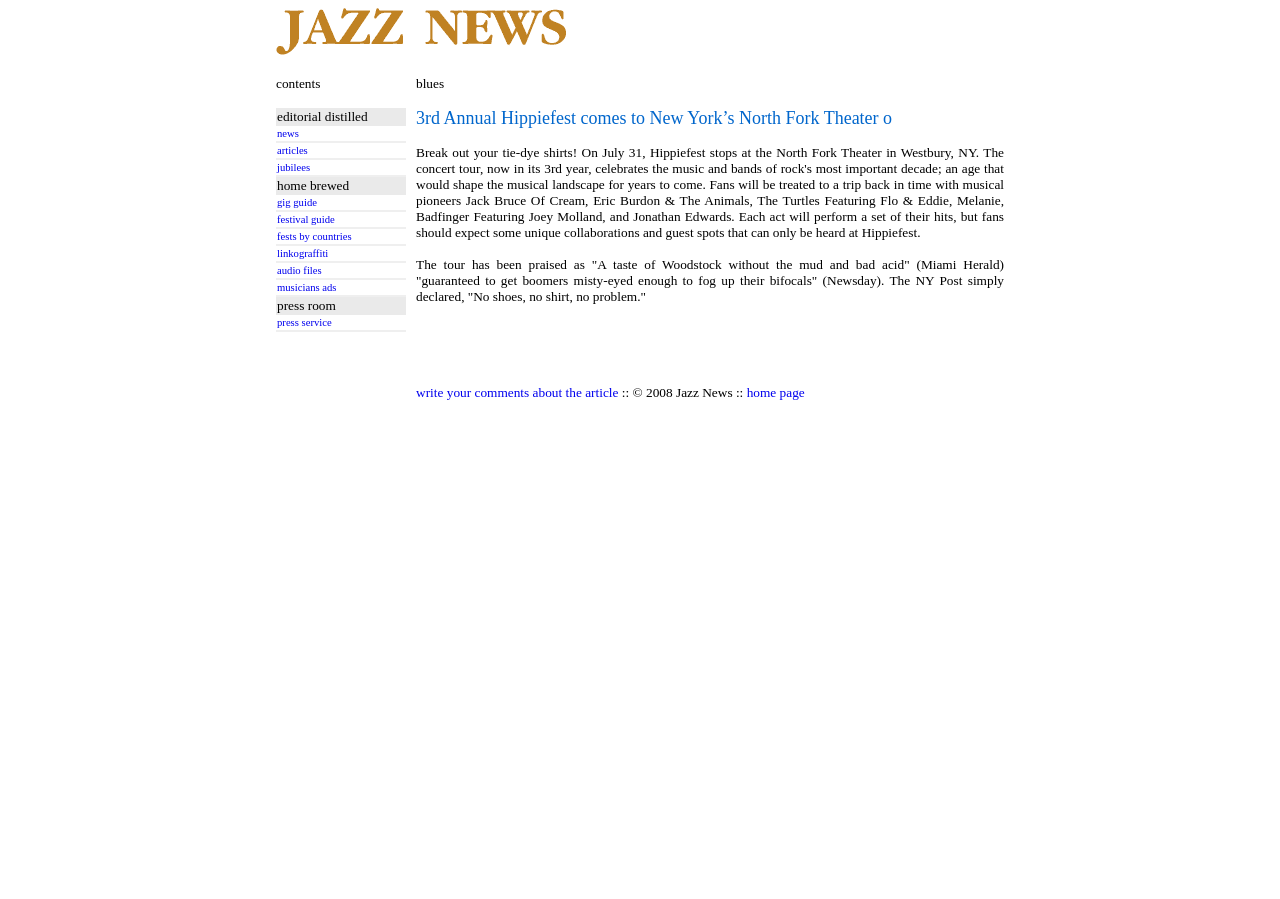Using the webpage screenshot, locate the HTML element that fits the following description and provide its bounding box: "fests by countries".

[0.216, 0.257, 0.316, 0.269]